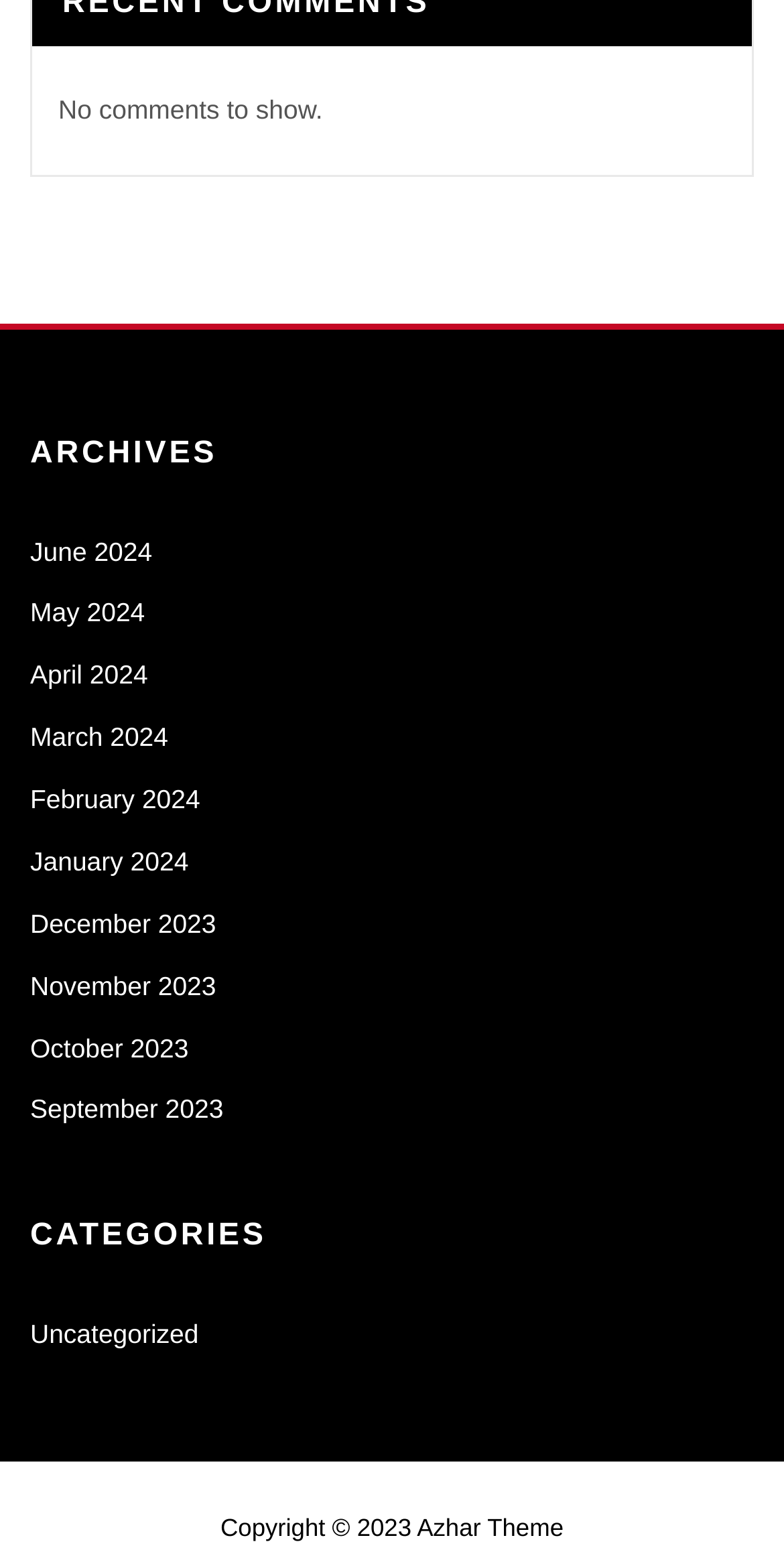How many months are listed in the archives?
Based on the screenshot, provide a one-word or short-phrase response.

9